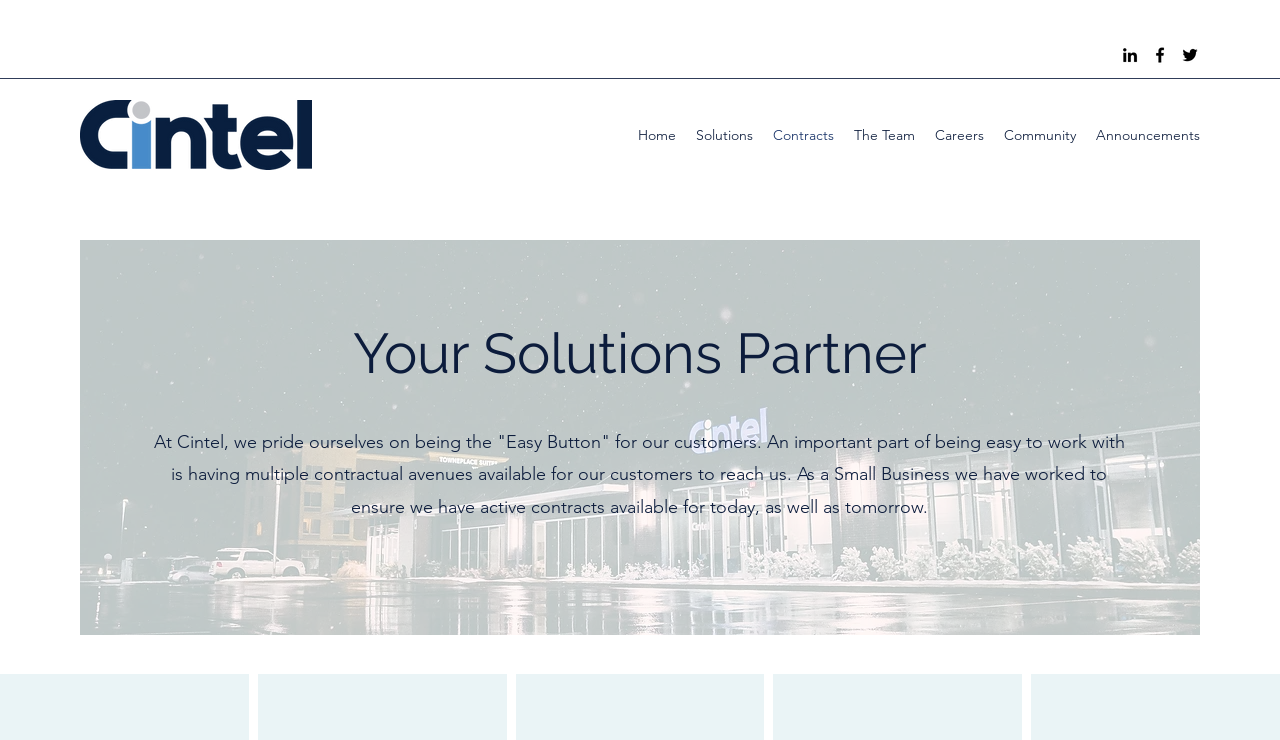Find and provide the bounding box coordinates for the UI element described with: "ABOUT".

None